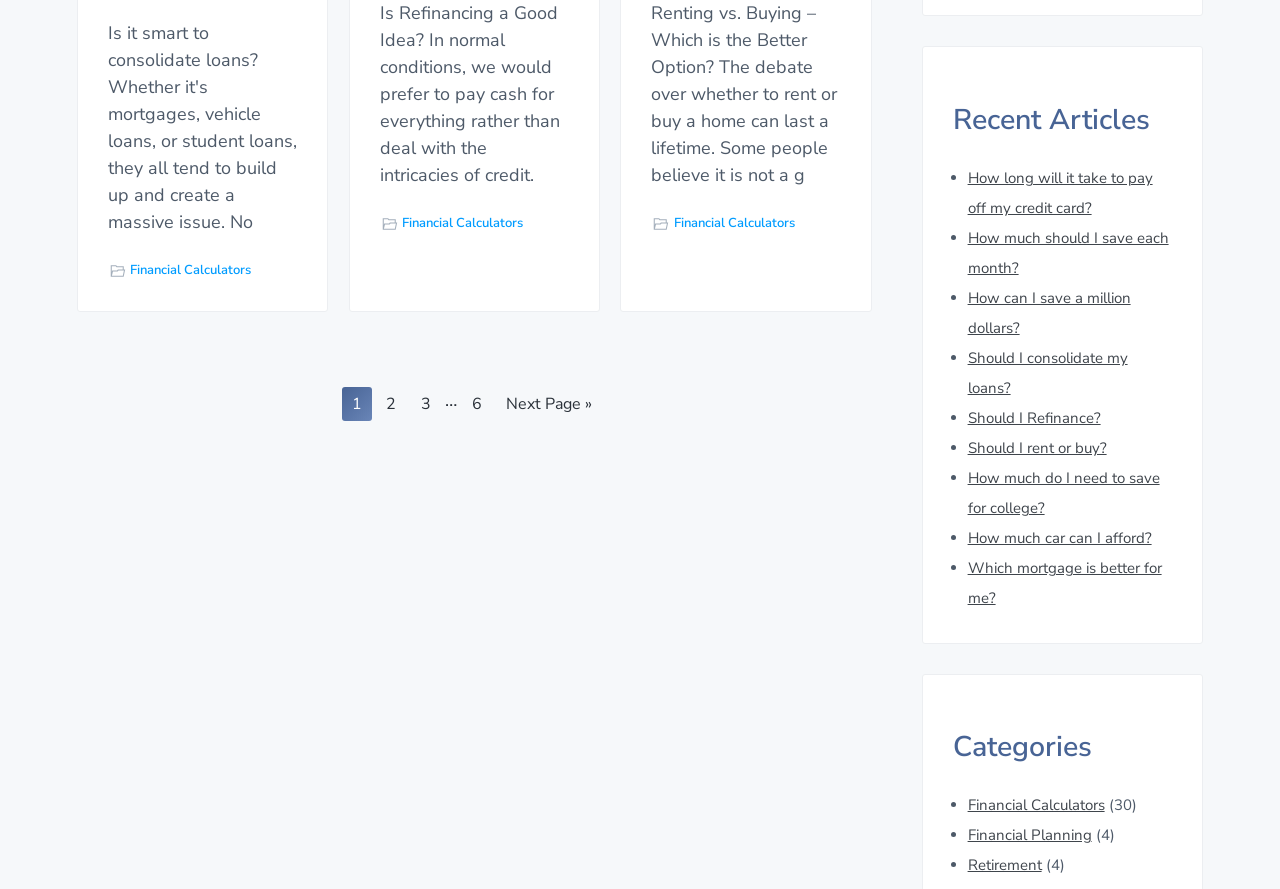What is the topic of the first article?
Based on the image, give a one-word or short phrase answer.

Refinancing